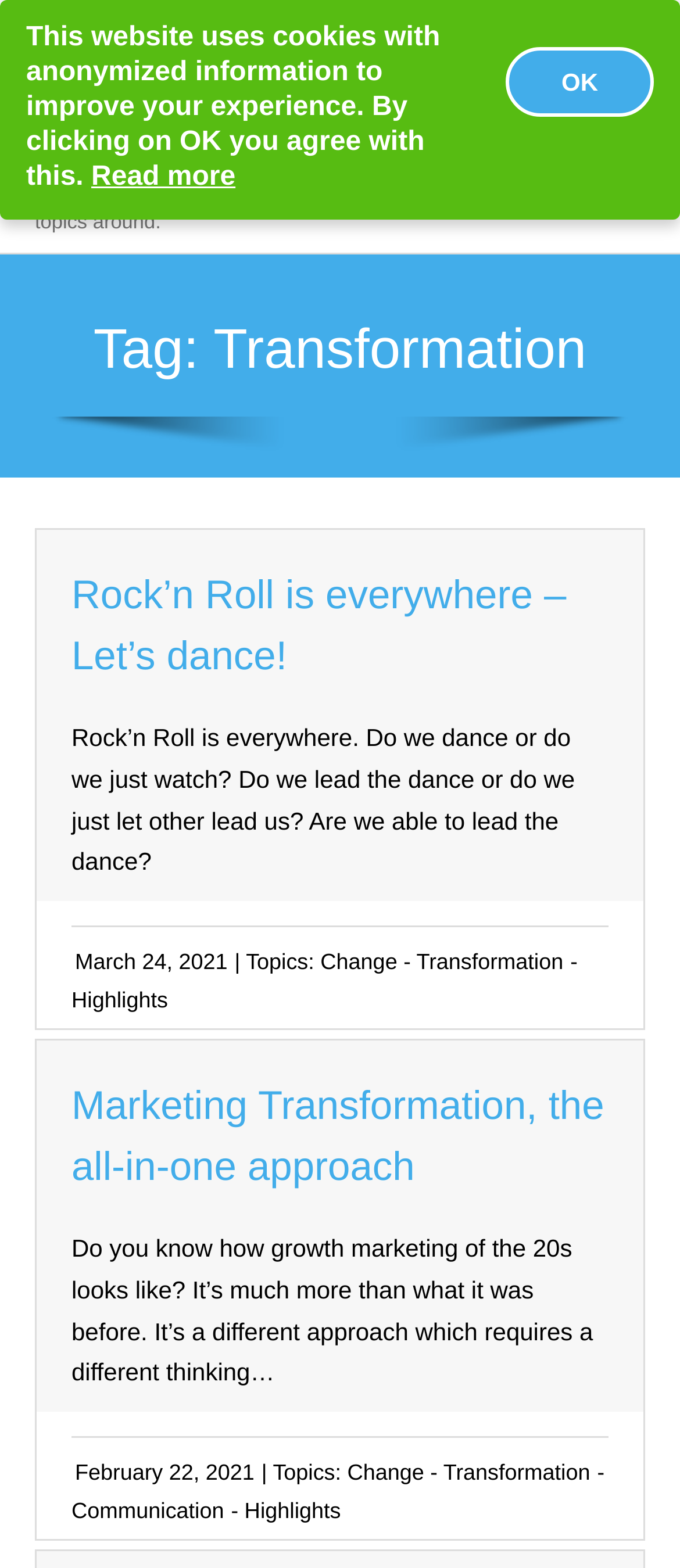What is the date of the second article?
Refer to the image and provide a one-word or short phrase answer.

February 22, 2021